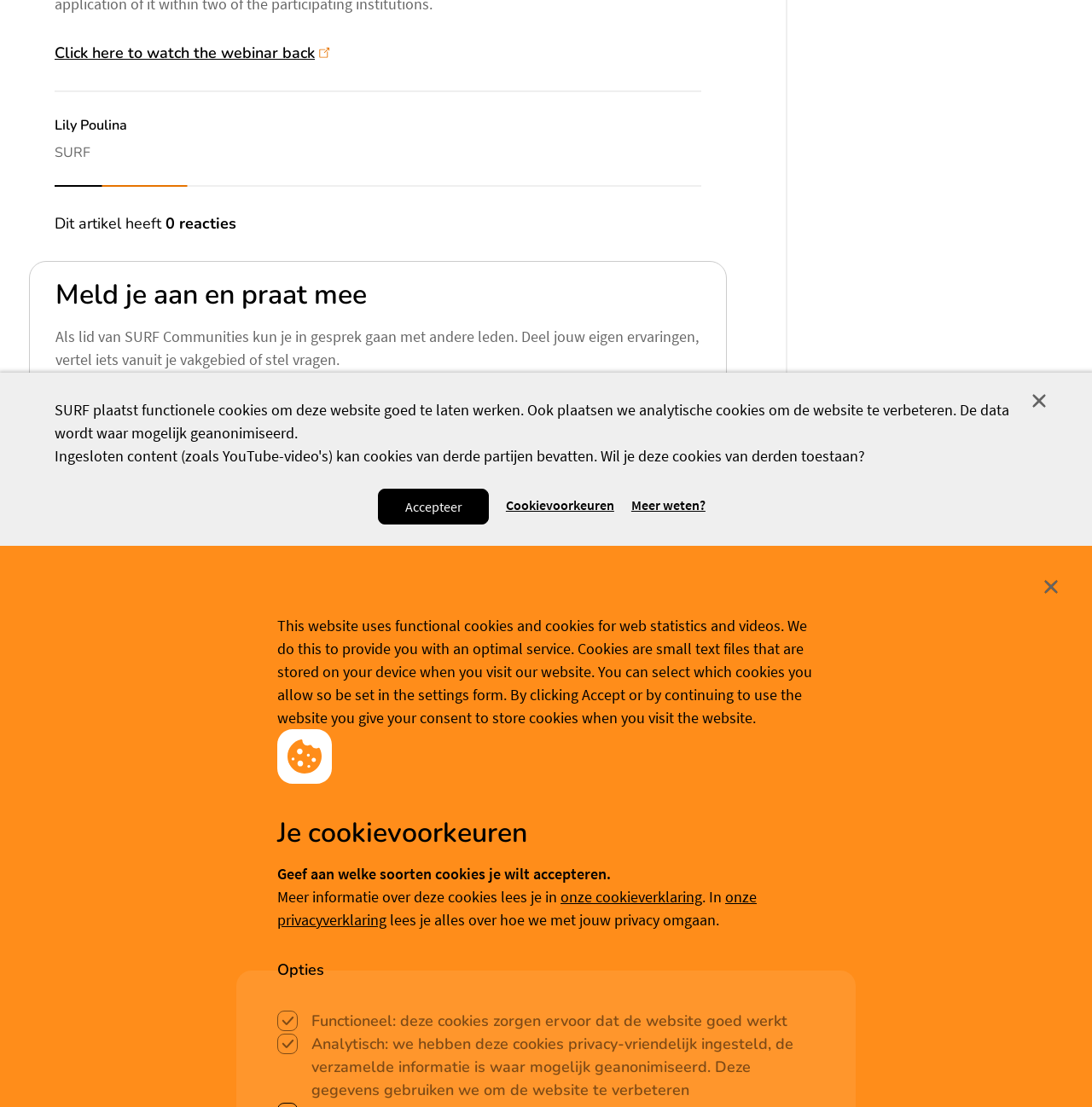Locate the bounding box coordinates of the UI element described by: "Meer weten?". The bounding box coordinates should consist of four float numbers between 0 and 1, i.e., [left, top, right, bottom].

[0.578, 0.449, 0.646, 0.464]